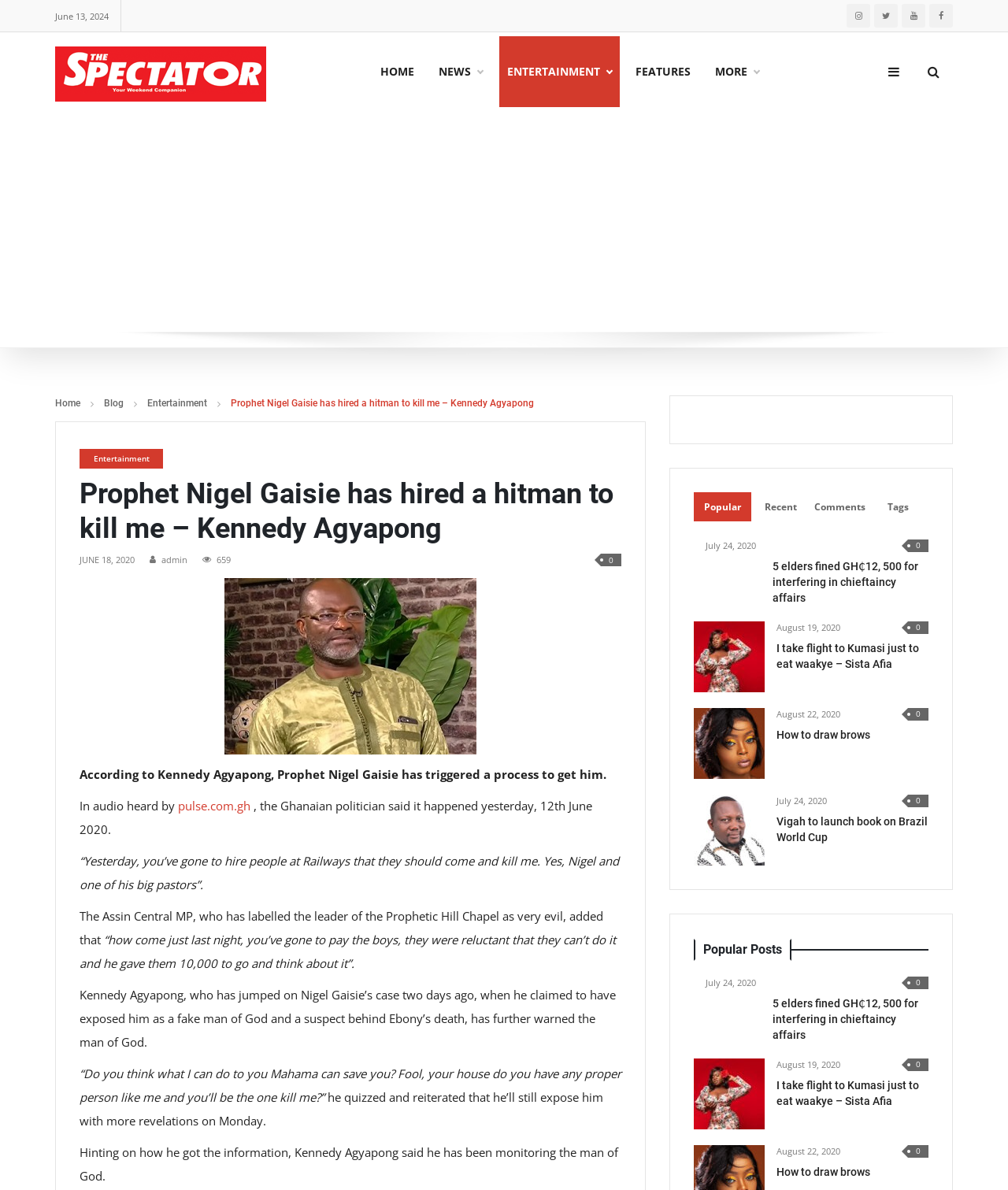Please find the bounding box coordinates for the clickable element needed to perform this instruction: "Click on the 'ENTERTAINMENT' link".

[0.491, 0.027, 0.619, 0.093]